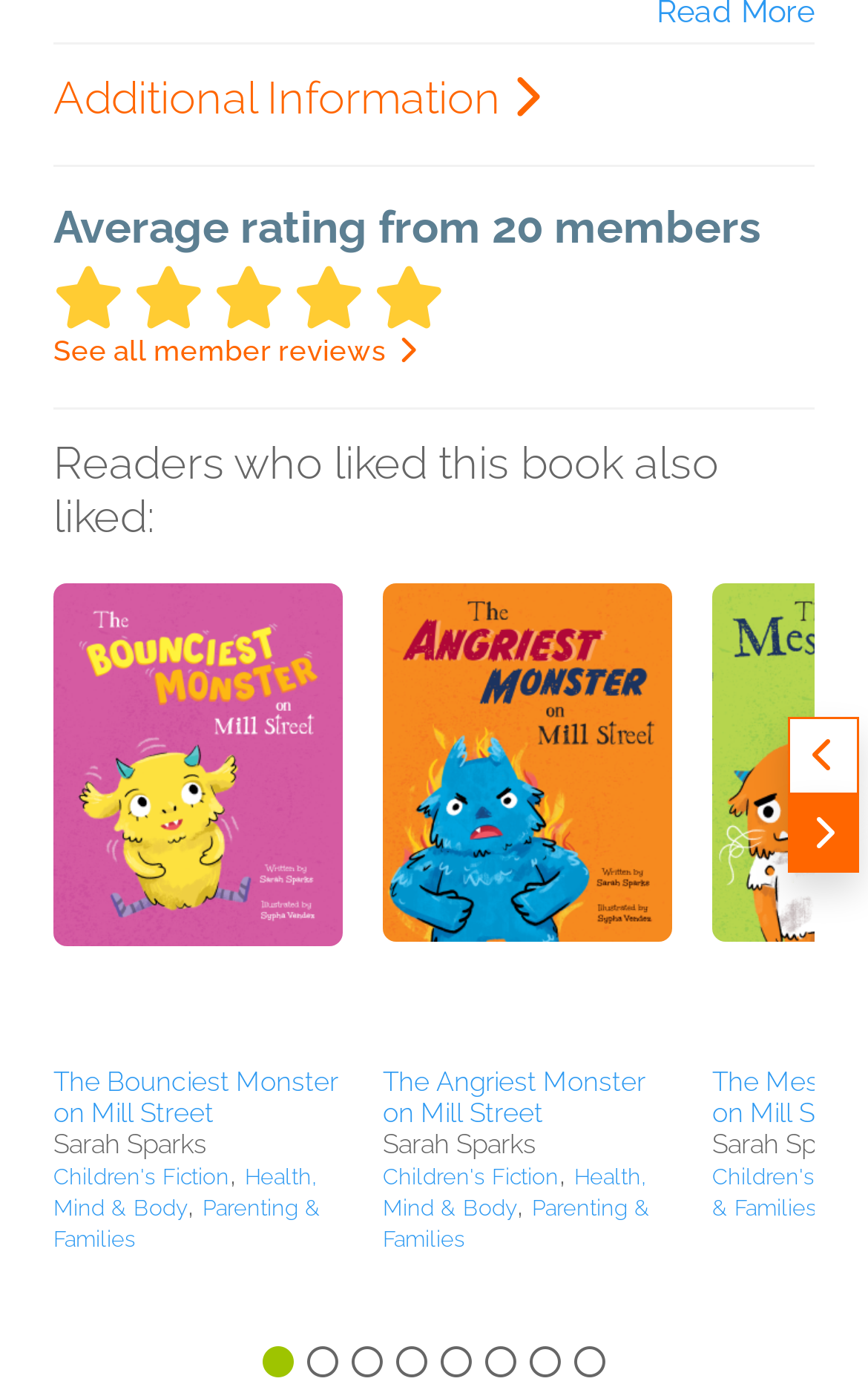Identify the bounding box coordinates for the UI element described as follows: "Parenting & Families". Ensure the coordinates are four float numbers between 0 and 1, formatted as [left, top, right, bottom].

[0.441, 0.862, 0.749, 0.902]